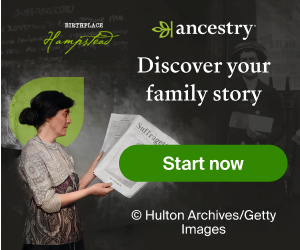Present an elaborate depiction of the scene captured in the image.

The image features a promotional advertisement for Ancestry, encouraging individuals to explore their family heritage. In the foreground, a woman is depicted holding a newspaper, seemingly engaged in research or discovery related to her ancestry. The background showcases a stylized blend of historical imagery, suggesting a connection to the past. The ad is highlighted with the tagline "Discover your family story" and a prominent green button that reads "Start now." Additionally, the logo for Ancestry is featured prominently at the top, along with a credit to Hulton Archives/Getty Images, adding to the professional presentation of the advertisement.